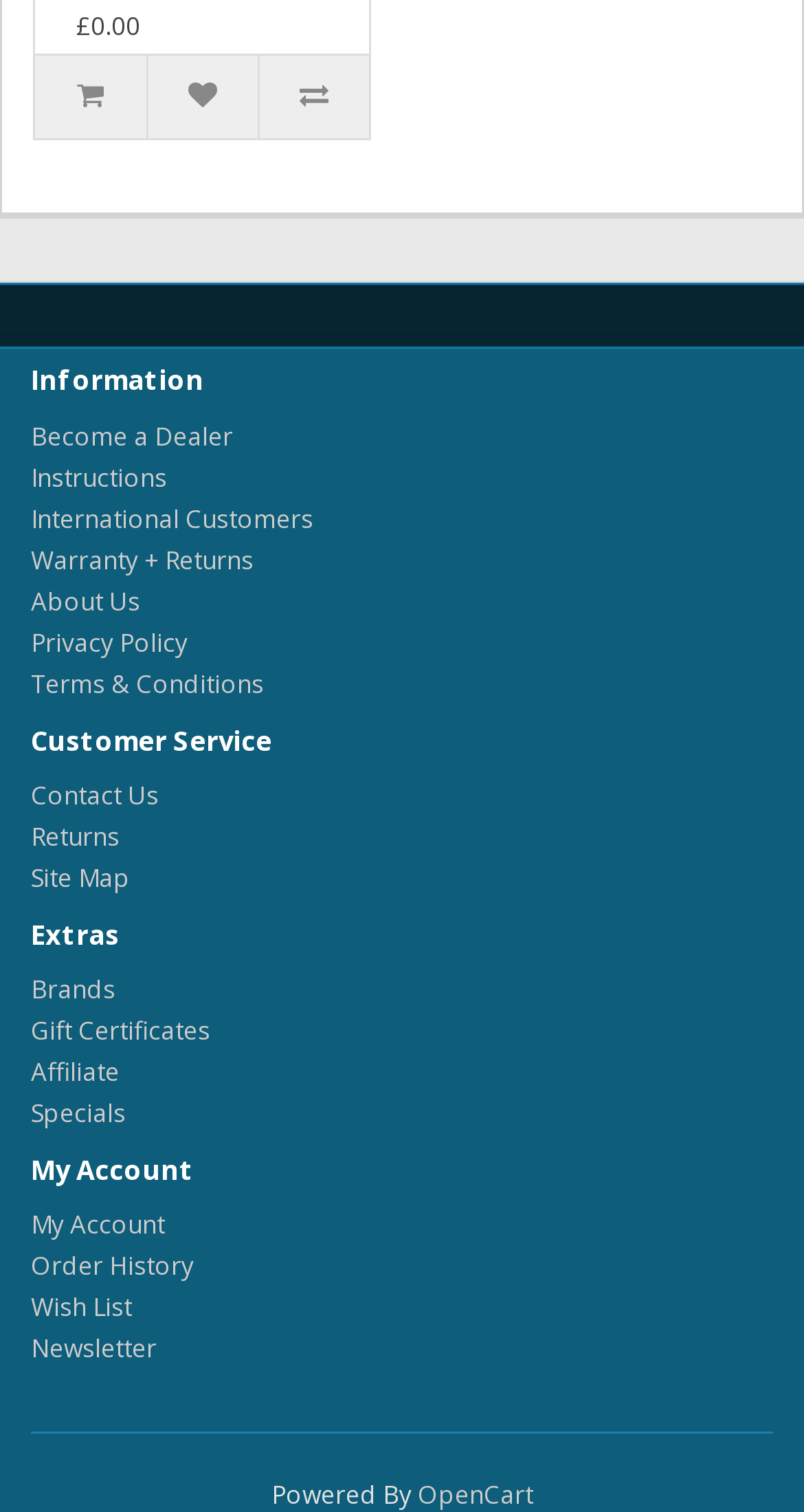What is the last link under My Account?
Make sure to answer the question with a detailed and comprehensive explanation.

The last link under the My Account category is Newsletter, which is the fourth link under this category, with a text content of 'Newsletter'.